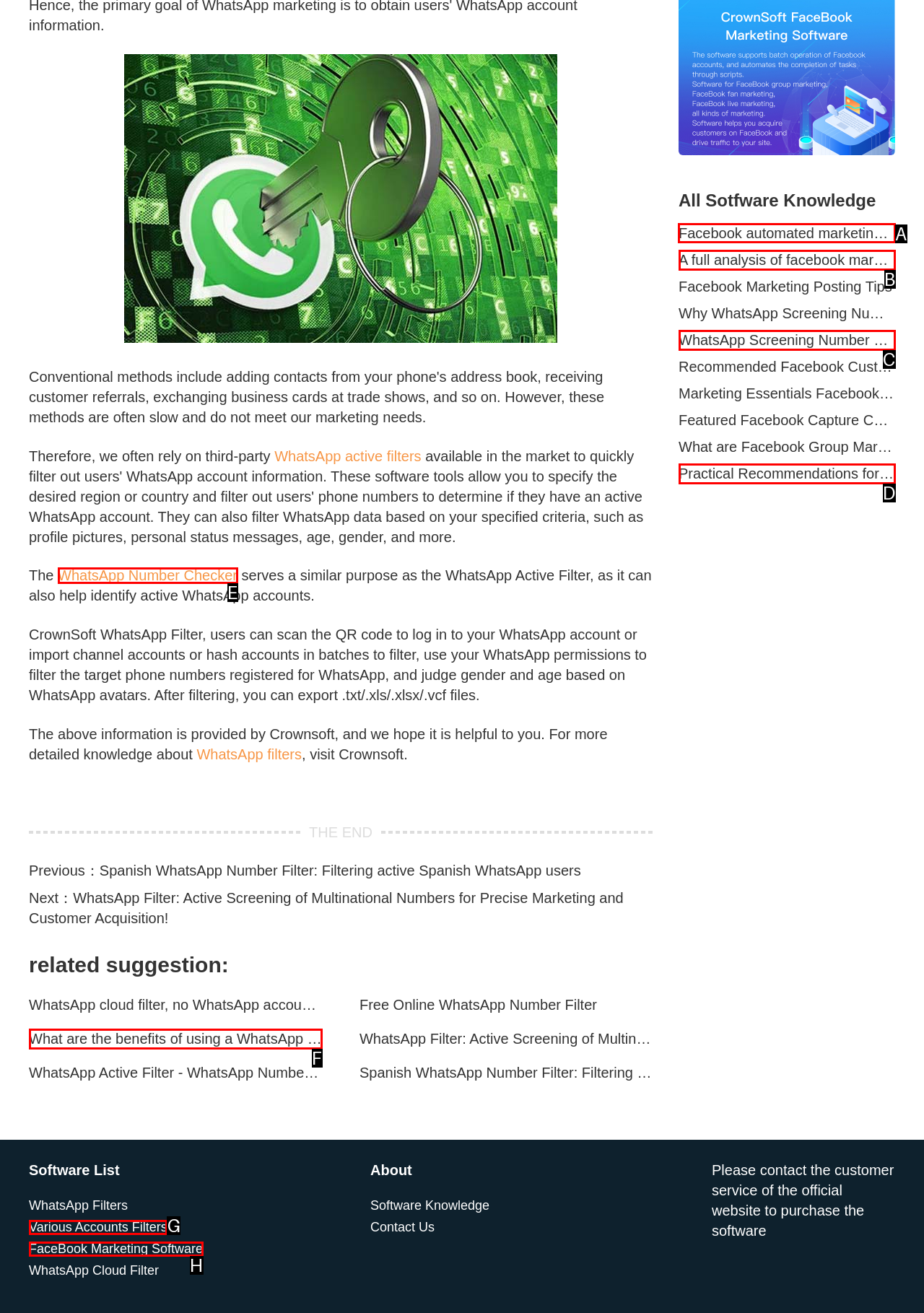Please indicate which option's letter corresponds to the task: Learn about Facebook automated marketing tools by examining the highlighted elements in the screenshot.

A